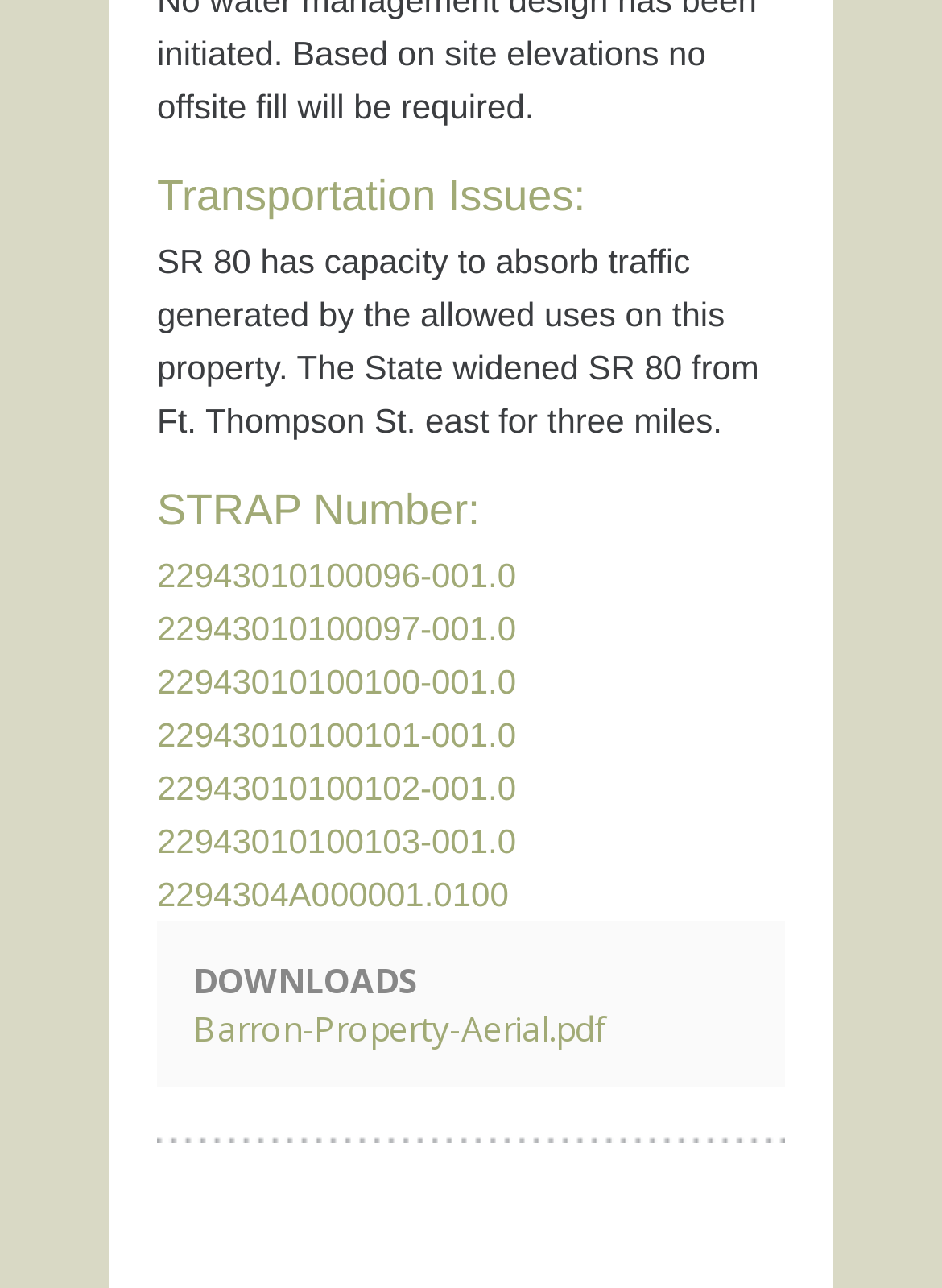What is the topic of the transportation issue?
Use the image to give a comprehensive and detailed response to the question.

The topic of the transportation issue is SR 80, which is mentioned in the first static text element 'Transportation Issues:' and further explained in the subsequent static text element 'SR 80 has capacity to absorb traffic generated by the allowed uses on this property.'